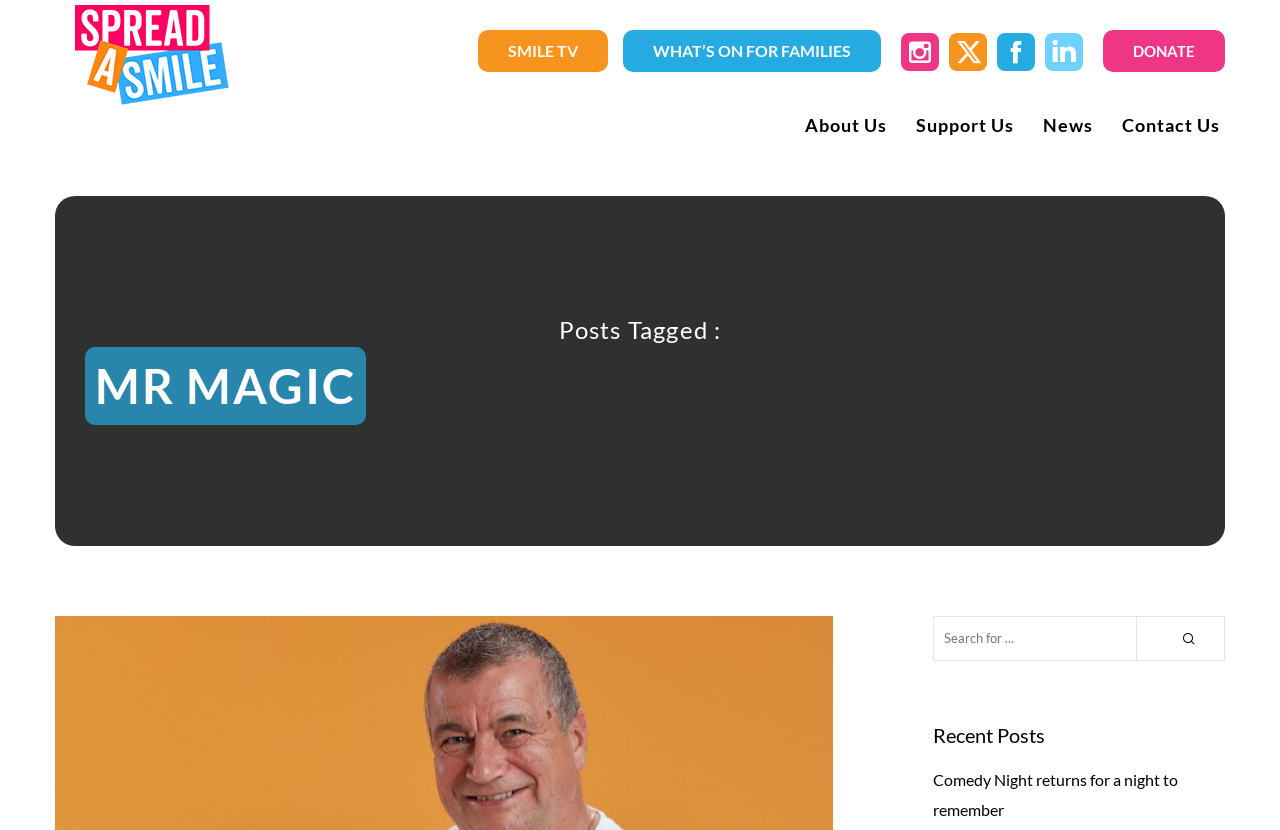Pinpoint the bounding box coordinates of the element to be clicked to execute the instruction: "click the Spread a Smile link".

[0.043, 0.0, 0.195, 0.133]